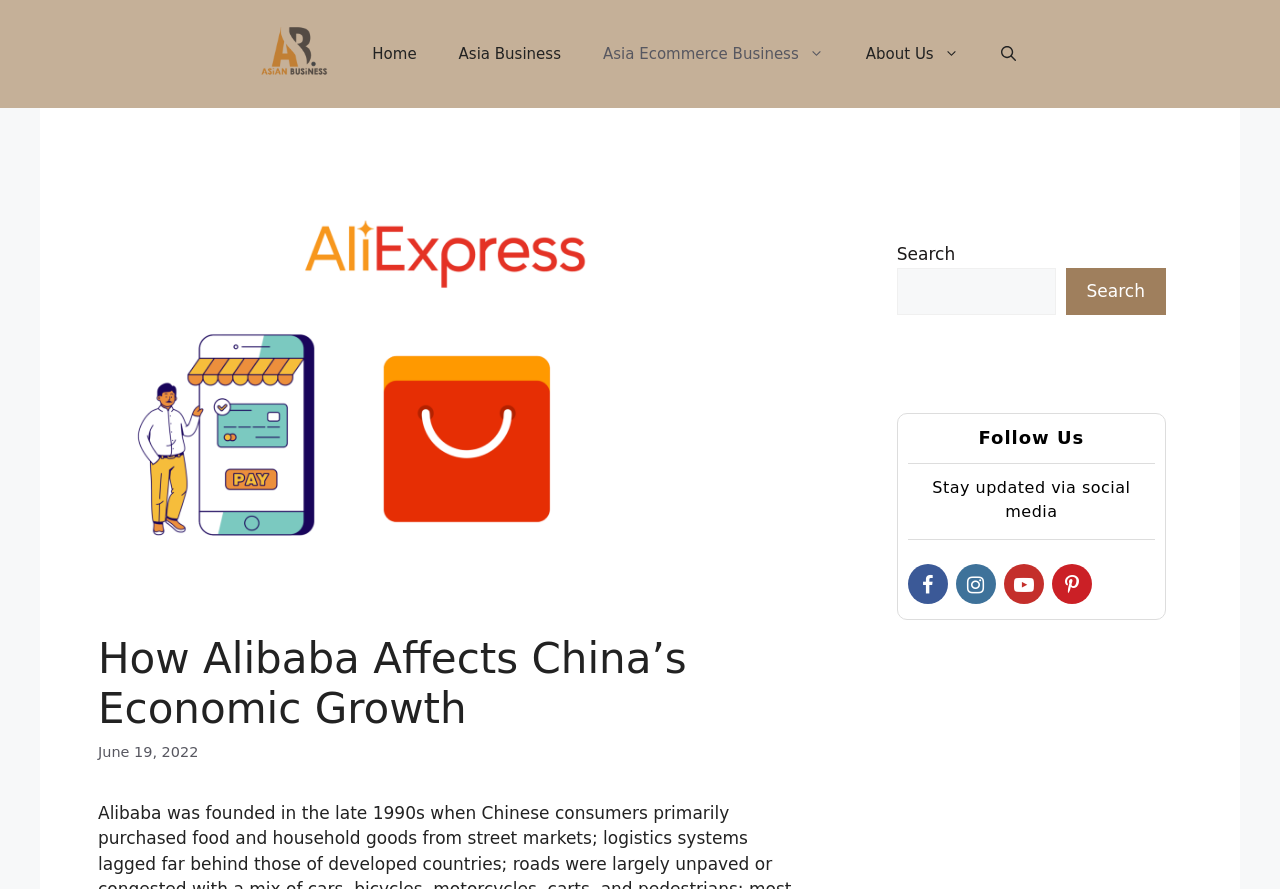What social media platforms can users follow the website on?
Look at the image and respond with a one-word or short phrase answer.

Multiple platforms